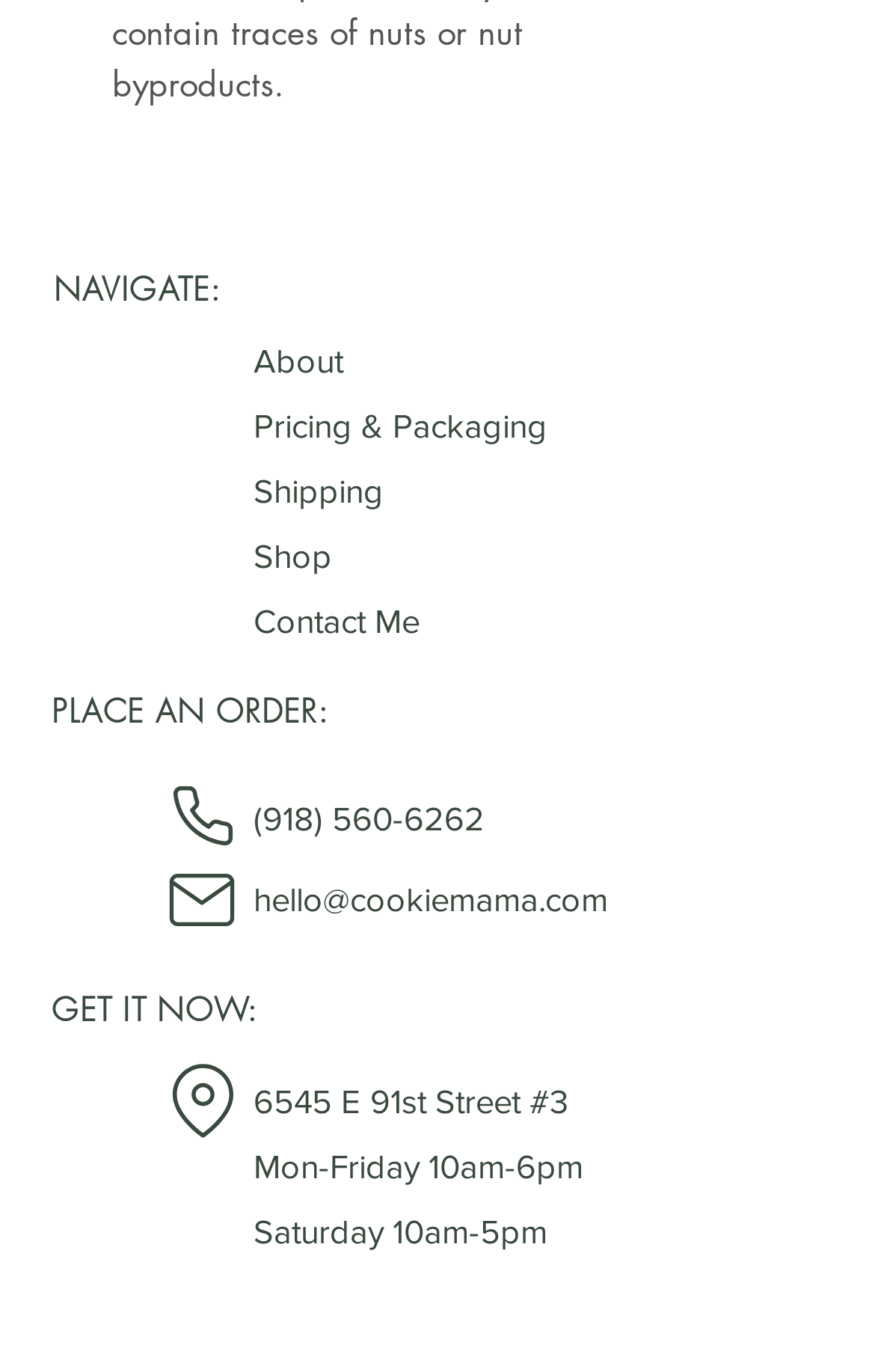Please identify the bounding box coordinates of the clickable region that I should interact with to perform the following instruction: "Send an email to hello@cookiemama.com". The coordinates should be expressed as four float numbers between 0 and 1, i.e., [left, top, right, bottom].

[0.29, 0.641, 0.695, 0.669]